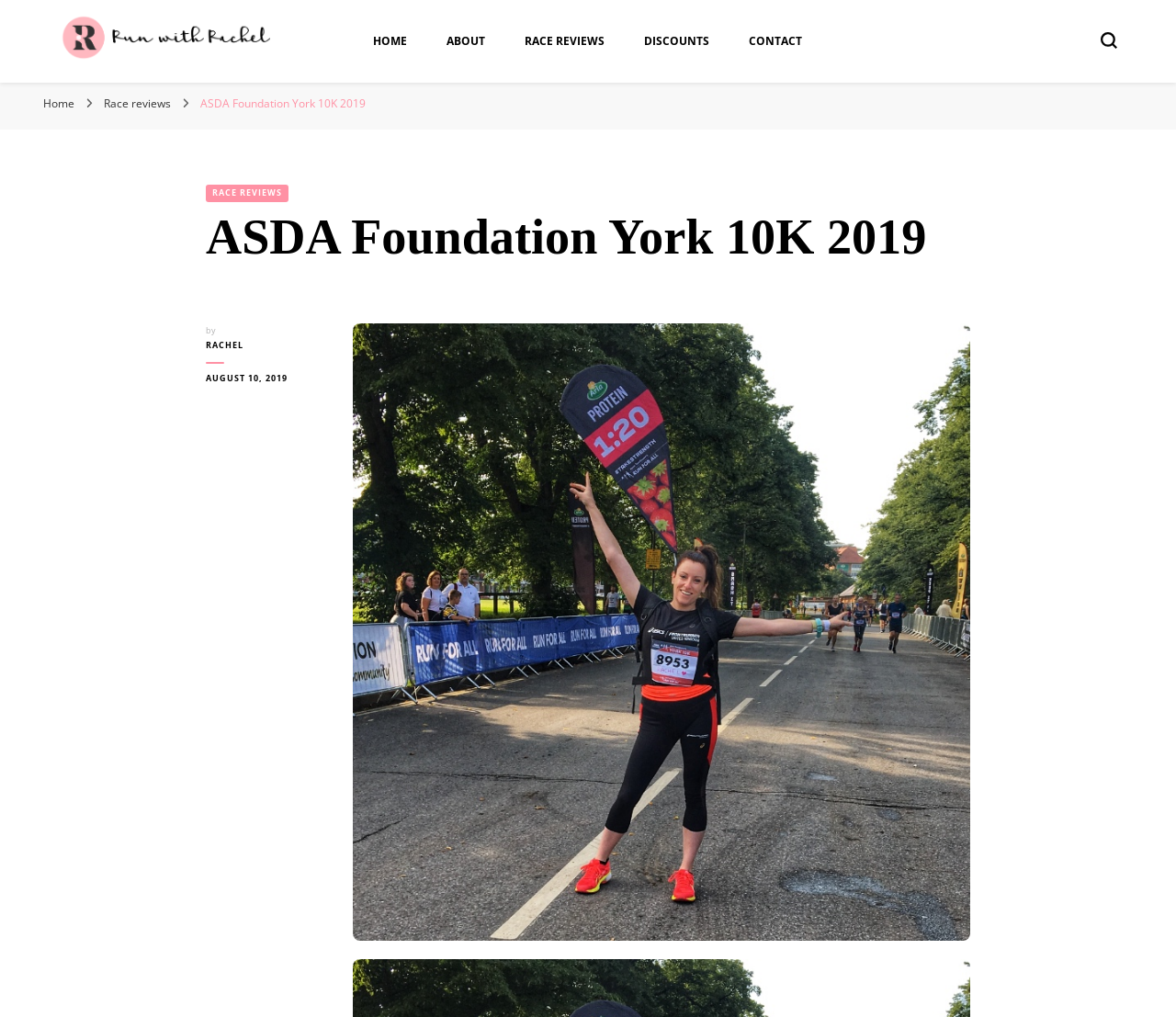Could you determine the bounding box coordinates of the clickable element to complete the instruction: "read the ASDA Foundation York 10K 2019 race review"? Provide the coordinates as four float numbers between 0 and 1, i.e., [left, top, right, bottom].

[0.175, 0.094, 0.311, 0.109]